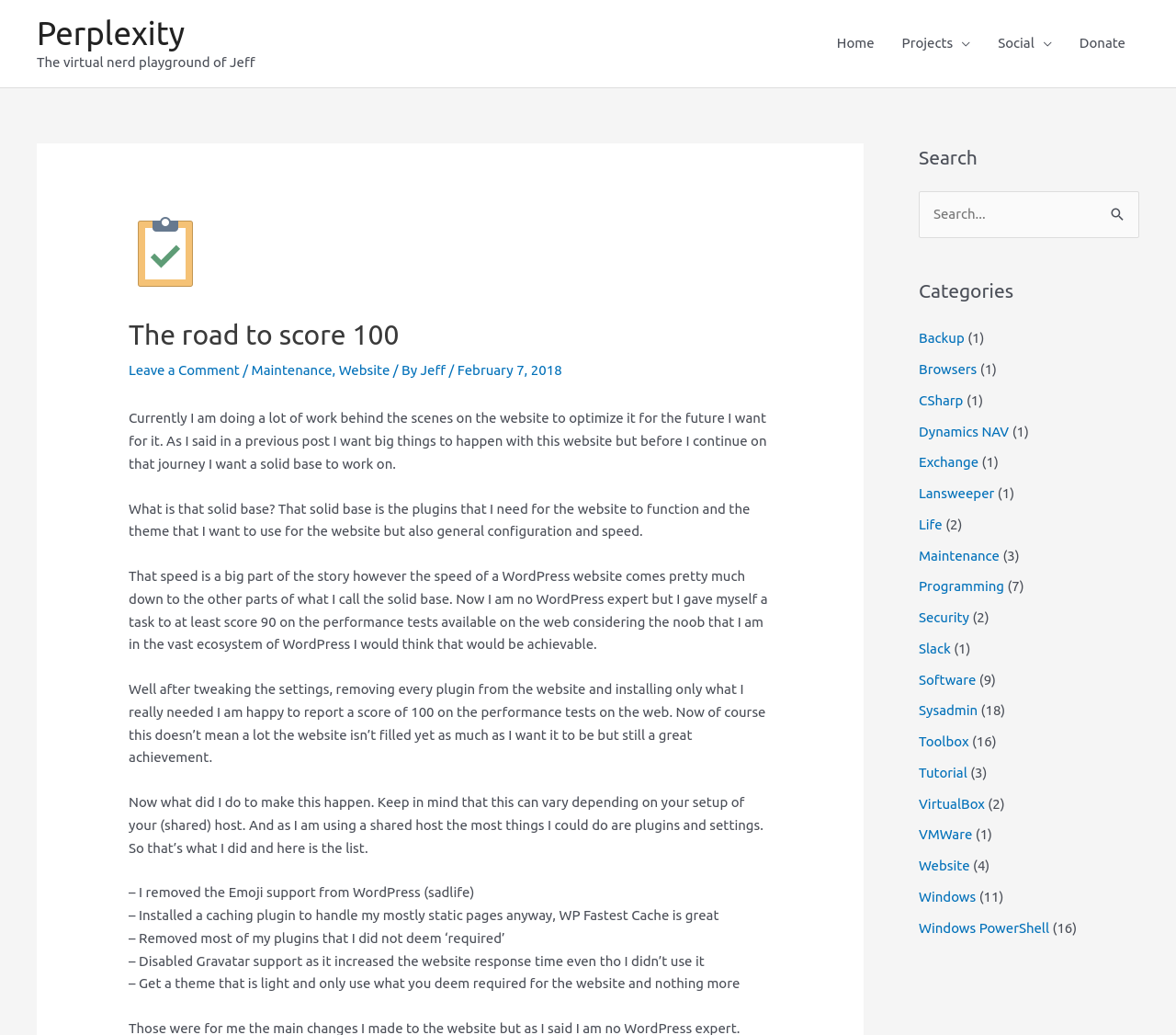Could you specify the bounding box coordinates for the clickable section to complete the following instruction: "Search for a product"?

None